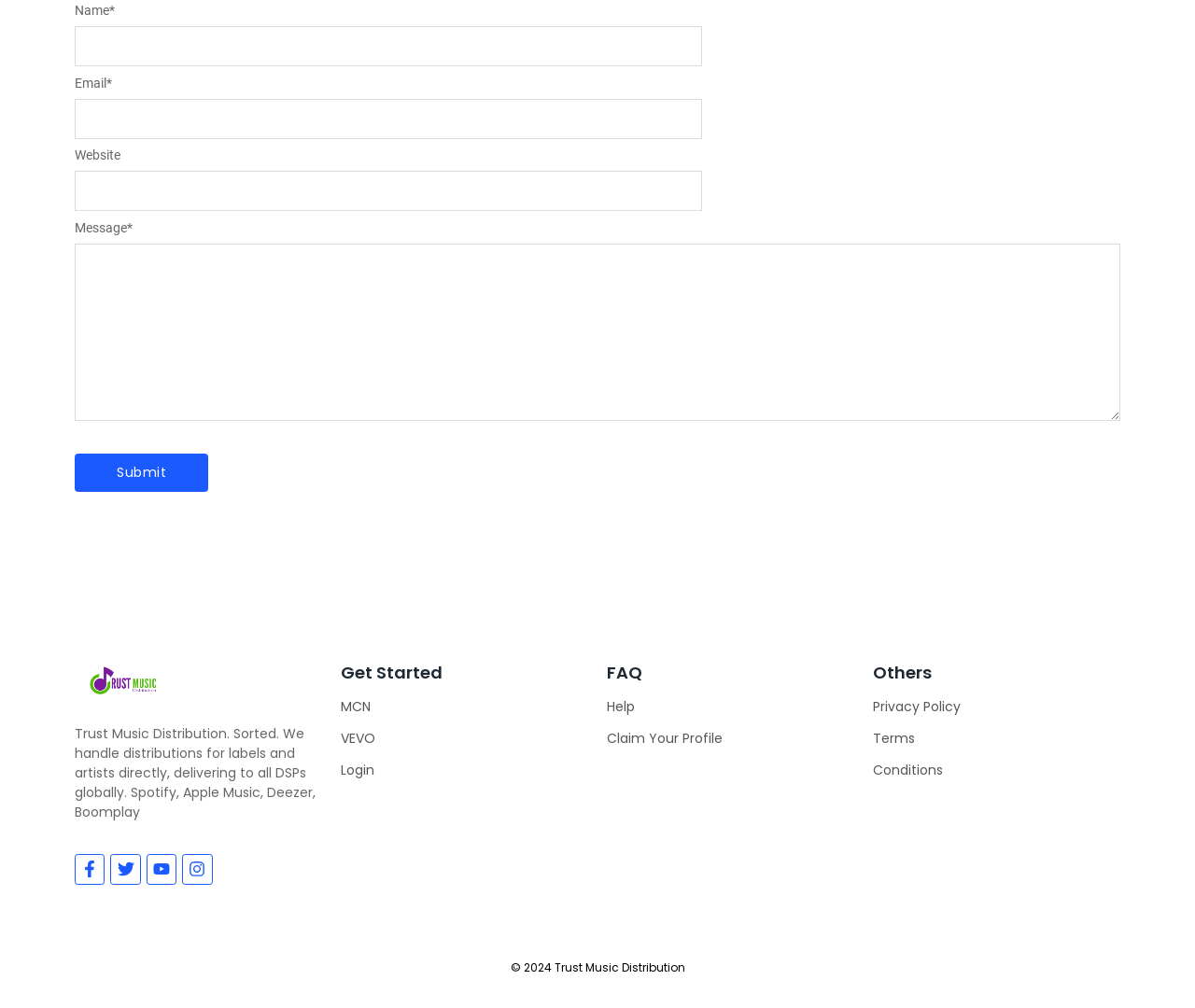Find the bounding box coordinates of the element to click in order to complete the given instruction: "Click the Submit button."

[0.062, 0.45, 0.174, 0.488]